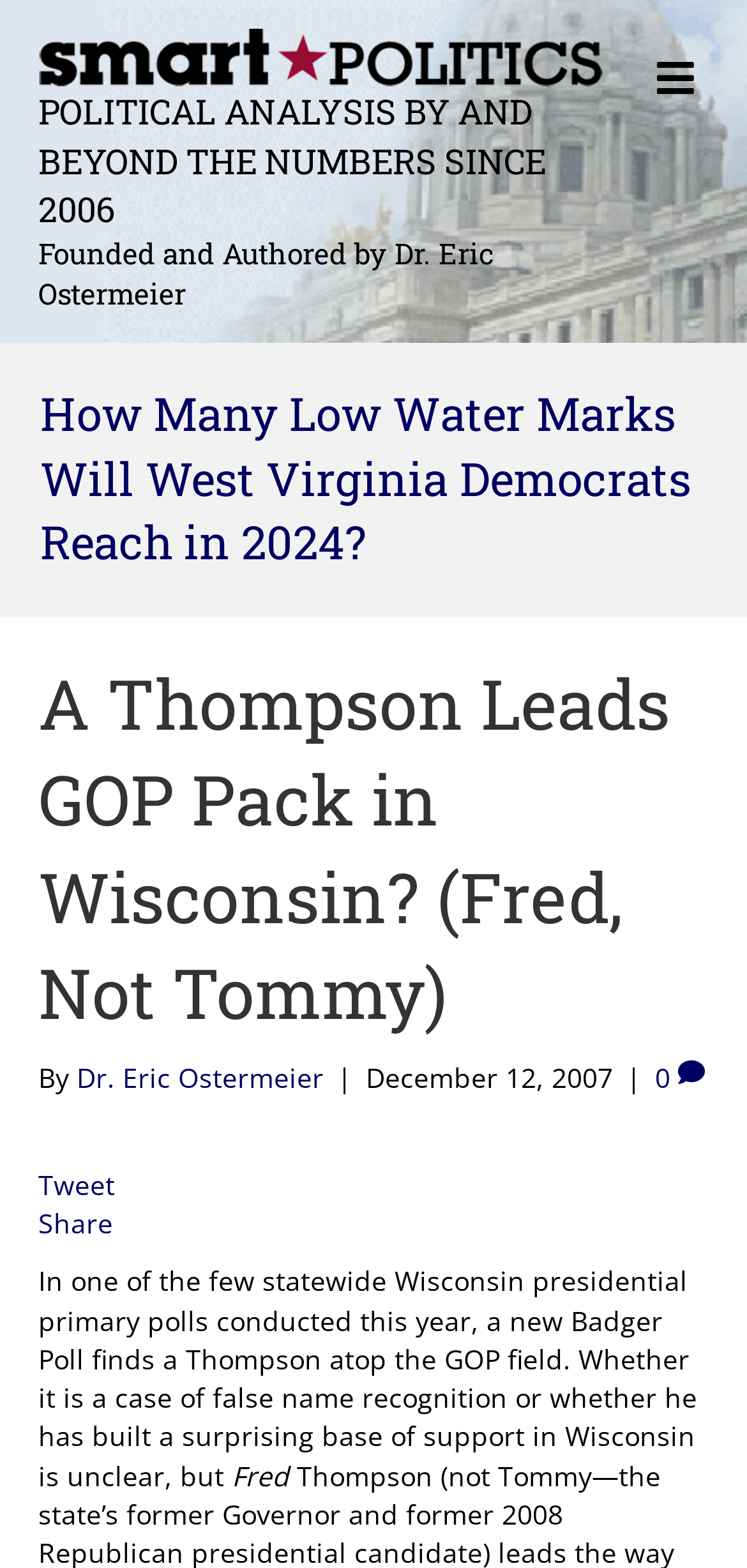Use a single word or phrase to answer the question:
What is the date of the article?

December 12, 2007